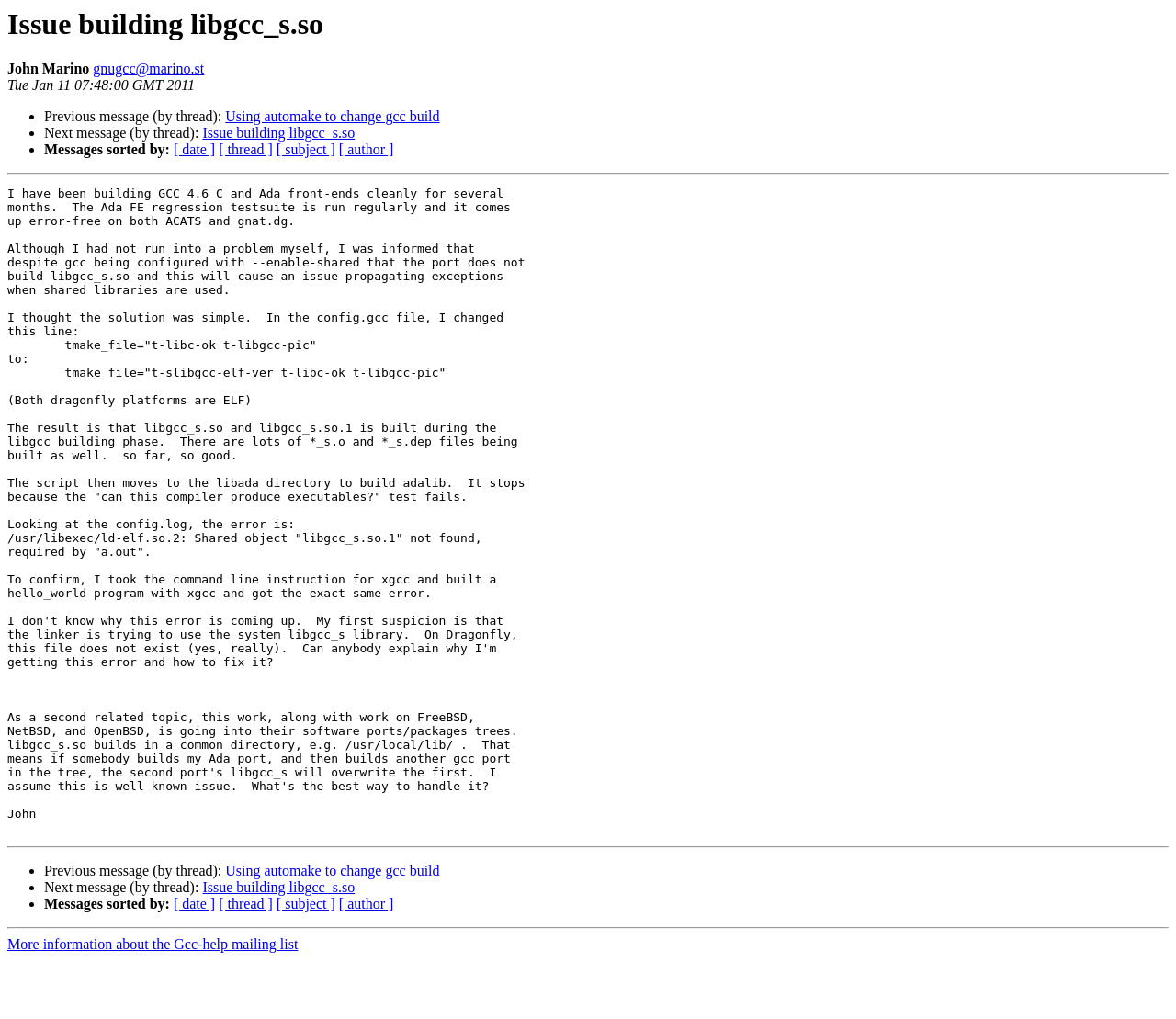Could you highlight the region that needs to be clicked to execute the instruction: "Get more information about the Gcc-help mailing list"?

[0.006, 0.919, 0.253, 0.935]